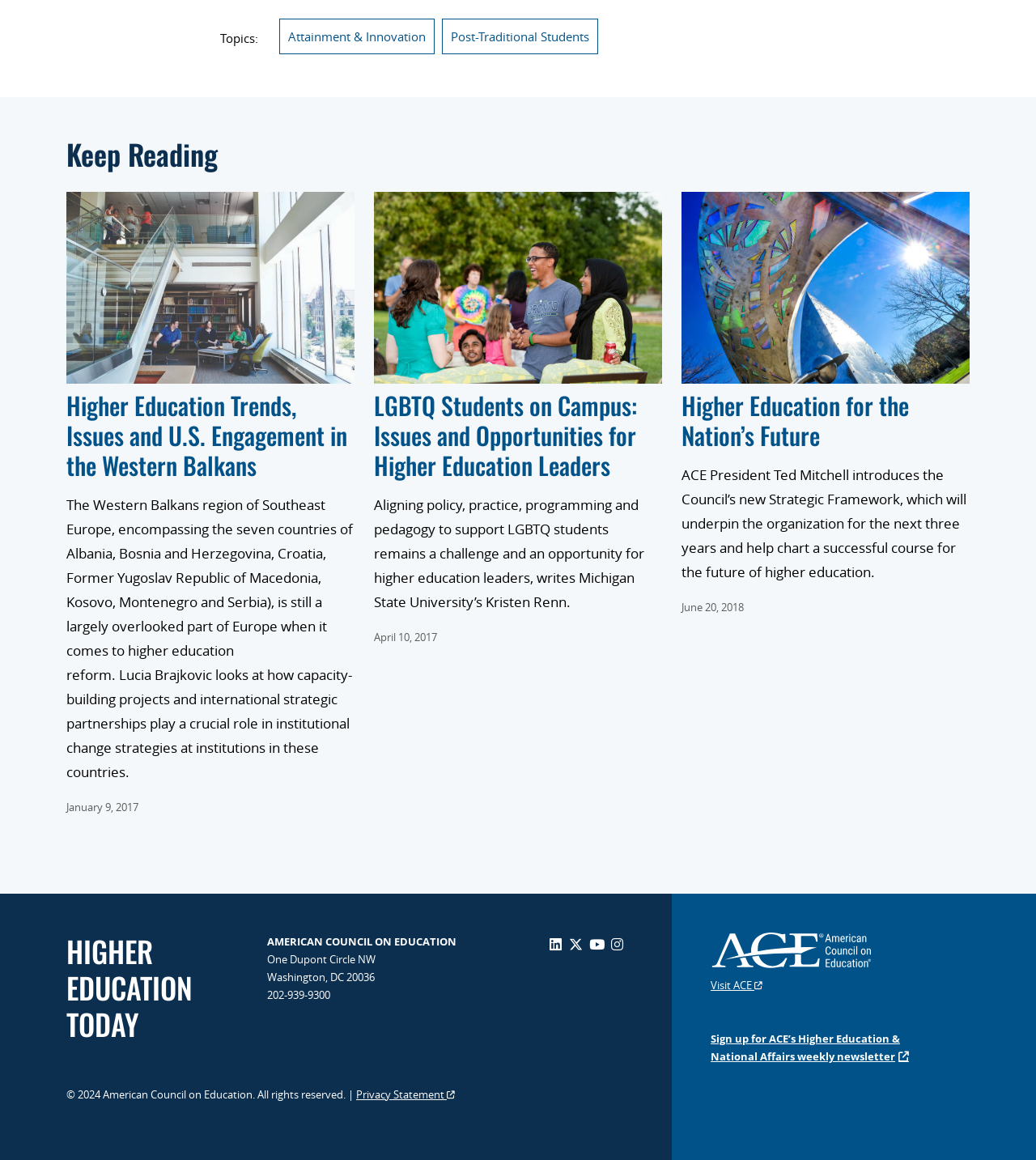What is the name of the organization?
Deliver a detailed and extensive answer to the question.

I determined the answer by looking at the static text 'AMERICAN COUNCIL ON EDUCATION' which is located in the footer section of the webpage, indicating that it is the name of the organization.